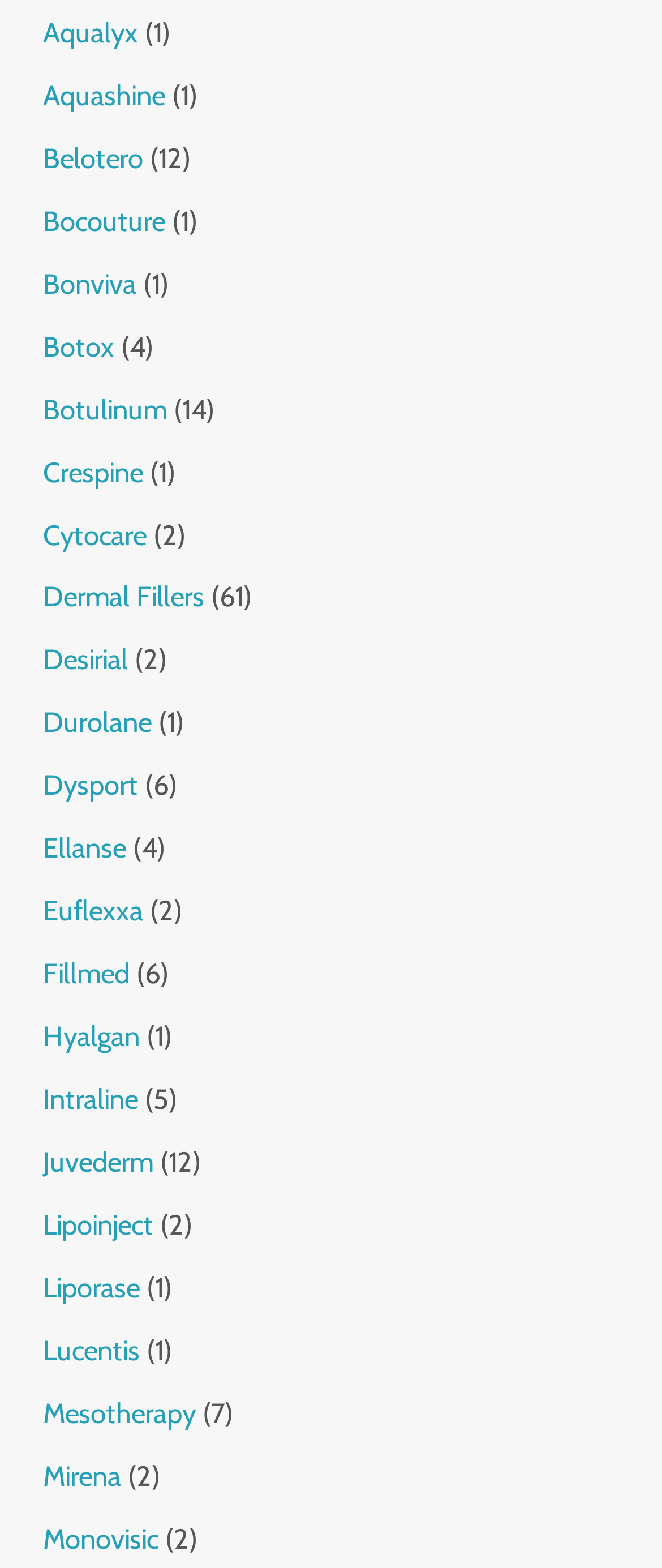Answer the question using only a single word or phrase: 
Are all links on the same horizontal level?

Yes